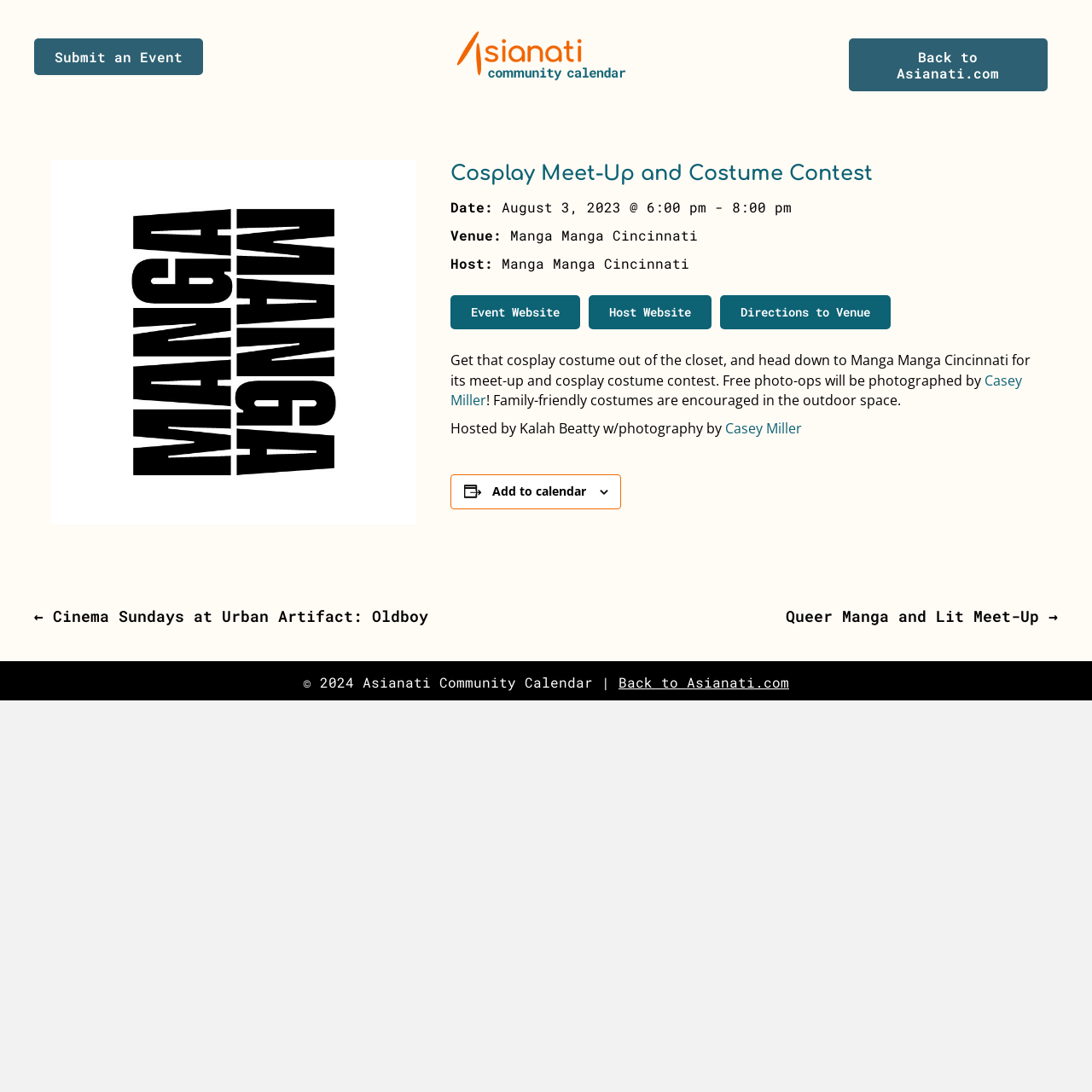Produce an elaborate caption capturing the essence of the webpage.

This webpage is about a cosplay meet-up and costume contest event at Manga Manga Cincinnati. At the top left, there is a link to "Submit an Event" and a link to "Asianati Community Calendar" with an accompanying image. On the top right, there is a link to "Back to Asianati.com". 

Below the top section, the main content area begins. On the left, there is a link to "Manga Manga Cincinnati" with an accompanying image. To the right of this link, the event title "Cosplay Meet-Up and Costume Contest" is displayed prominently. 

Below the event title, there are details about the event, including the date, time, and venue. The date is August 3, 2023, from 6:00 pm to 8:00 pm, and the venue is Manga Manga Cincinnati. The host of the event is also Manga Manga Cincinnati. 

Further down, there are three links: "Event Website", "Host Website", and "Directions to Venue". 

The main event description is below these links. It mentions that attendees can bring their cosplay costumes and participate in a contest, with free photo-ops available. The event is family-friendly and will take place in an outdoor space. The event is hosted by Kalah Beatty and photography will be done by Casey Miller. 

To the right of the event description, there is a button to "Add to calendar" with accompanying images. 

At the bottom of the page, there is a navigation section with links to other posts, including "Cinema Sundays at Urban Artifact: Oldboy" and "Queer Manga and Lit Meet-Up". 

Finally, at the very bottom of the page, there is a copyright notice and a link to "Back to Asianati.com".